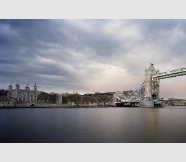Analyze the image and deliver a detailed answer to the question: What is reflected in the river?

According to the caption, 'the stillness of the river reflects the architectural grandeur of the bridge', implying that the river's calm surface is mirroring the impressive structure of the Tower Bridge.